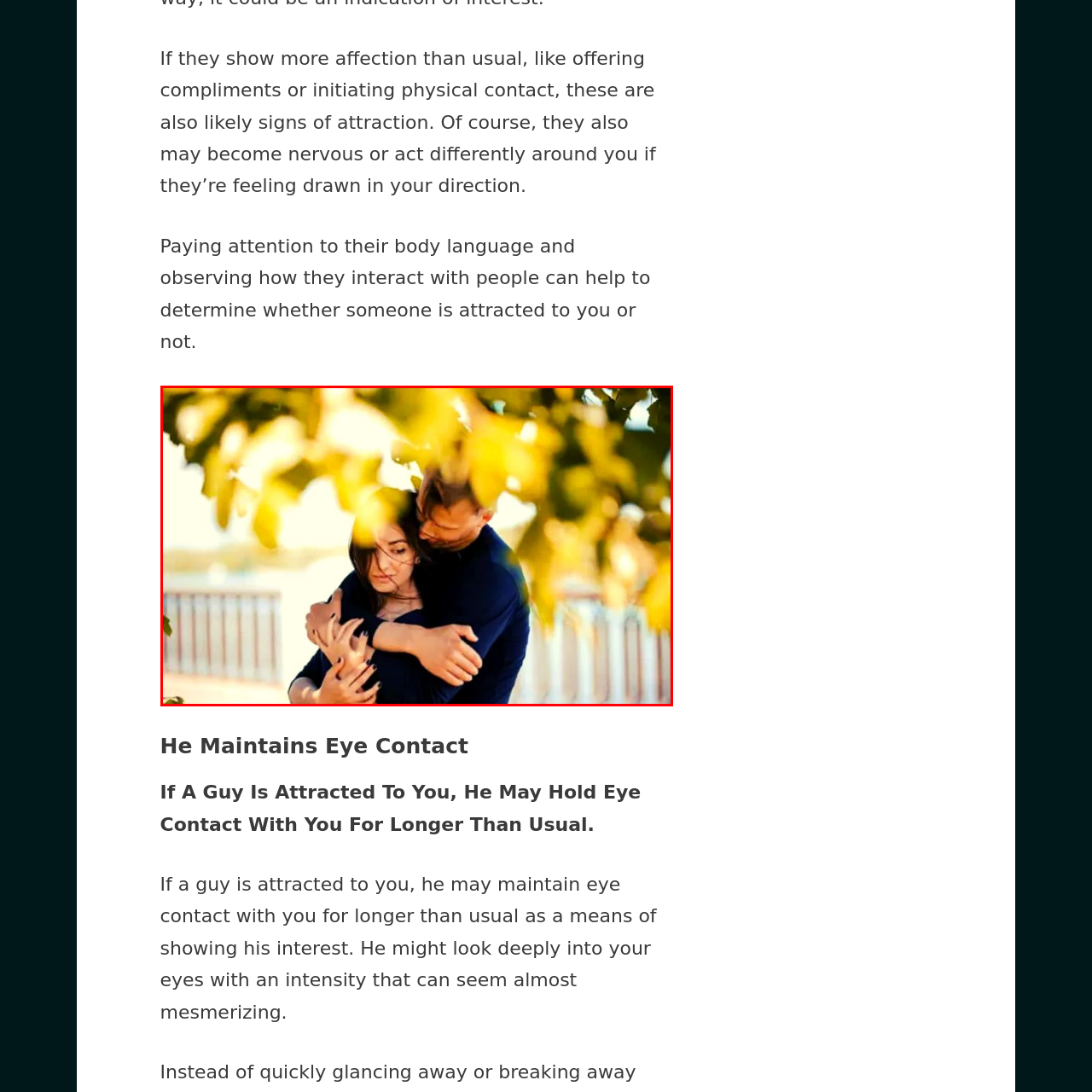Offer a detailed description of the content within the red-framed image.

The image captures an intimate moment between a couple in an outdoor setting, surrounded by soft, golden leaves. The man is gently embracing the woman from behind, showcasing a gesture of affection and comfort. The woman appears serene yet slightly shy, hinting at a deeper emotional connection. This scene resonates with themes of attraction and closeness, reflecting the idea that increased affection, such as holding or initiating physical contact, can often signify growing romantic interest. The warm background and the couple's body language suggest a peaceful yet intense connection, underscoring the signs of attraction often observed in such relationships.